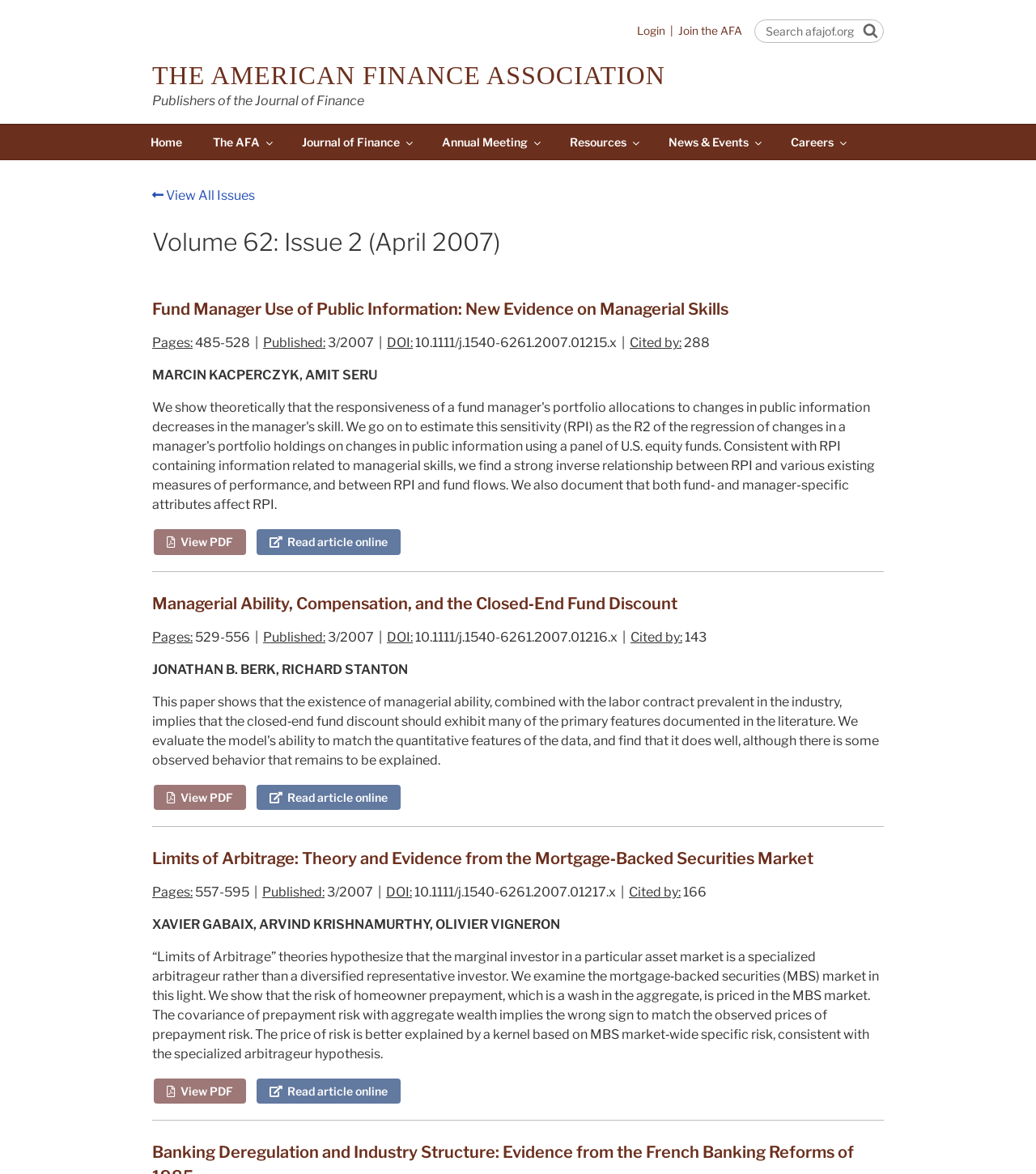Use a single word or phrase to answer the question: 
How many times has the third article been cited?

166